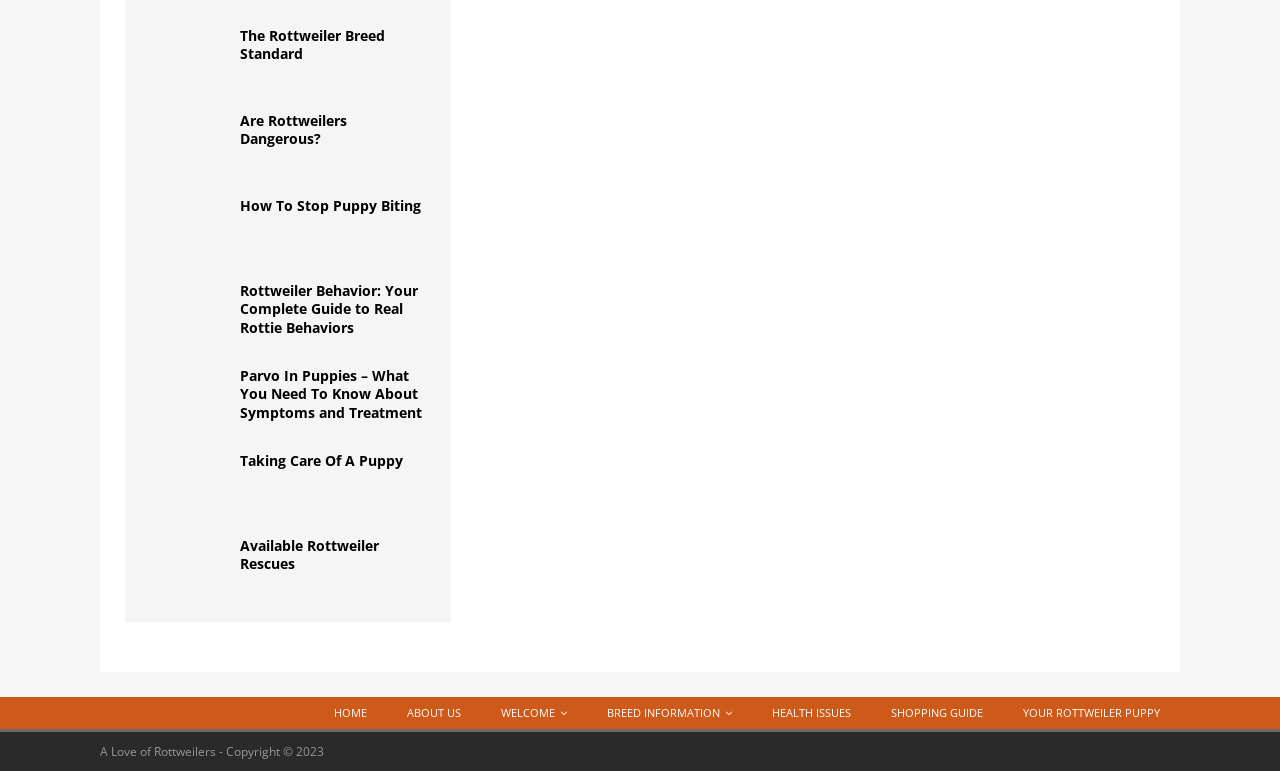Identify the bounding box of the HTML element described here: "Taking Care Of A Puppy". Provide the coordinates as four float numbers between 0 and 1: [left, top, right, bottom].

[0.188, 0.585, 0.315, 0.61]